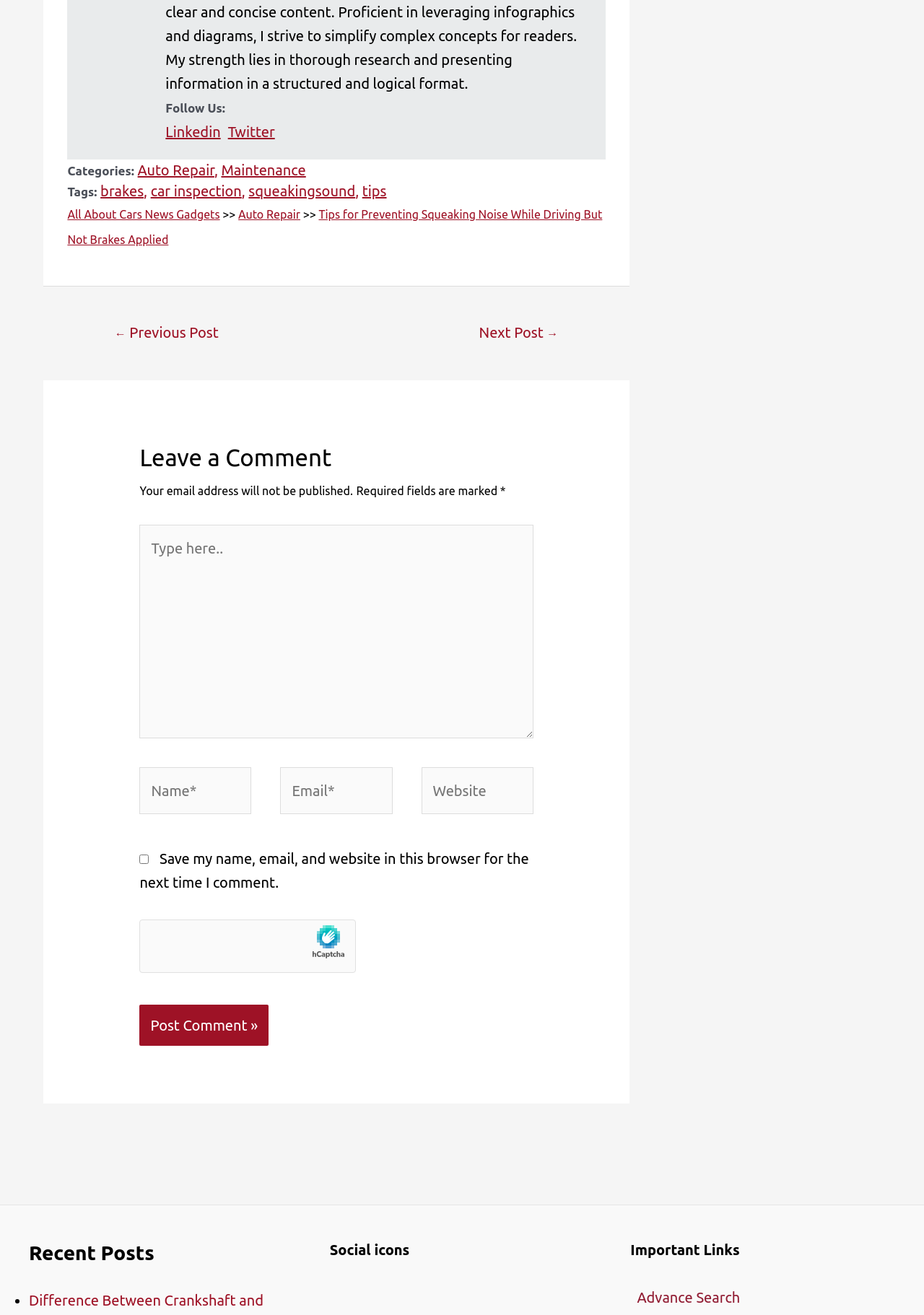What social media platforms are available?
Using the details shown in the screenshot, provide a comprehensive answer to the question.

The social media platforms available can be determined by looking at the links under the 'Social icons' heading, which includes 'Facebook', 'Pinterest', and 'Instagram'.